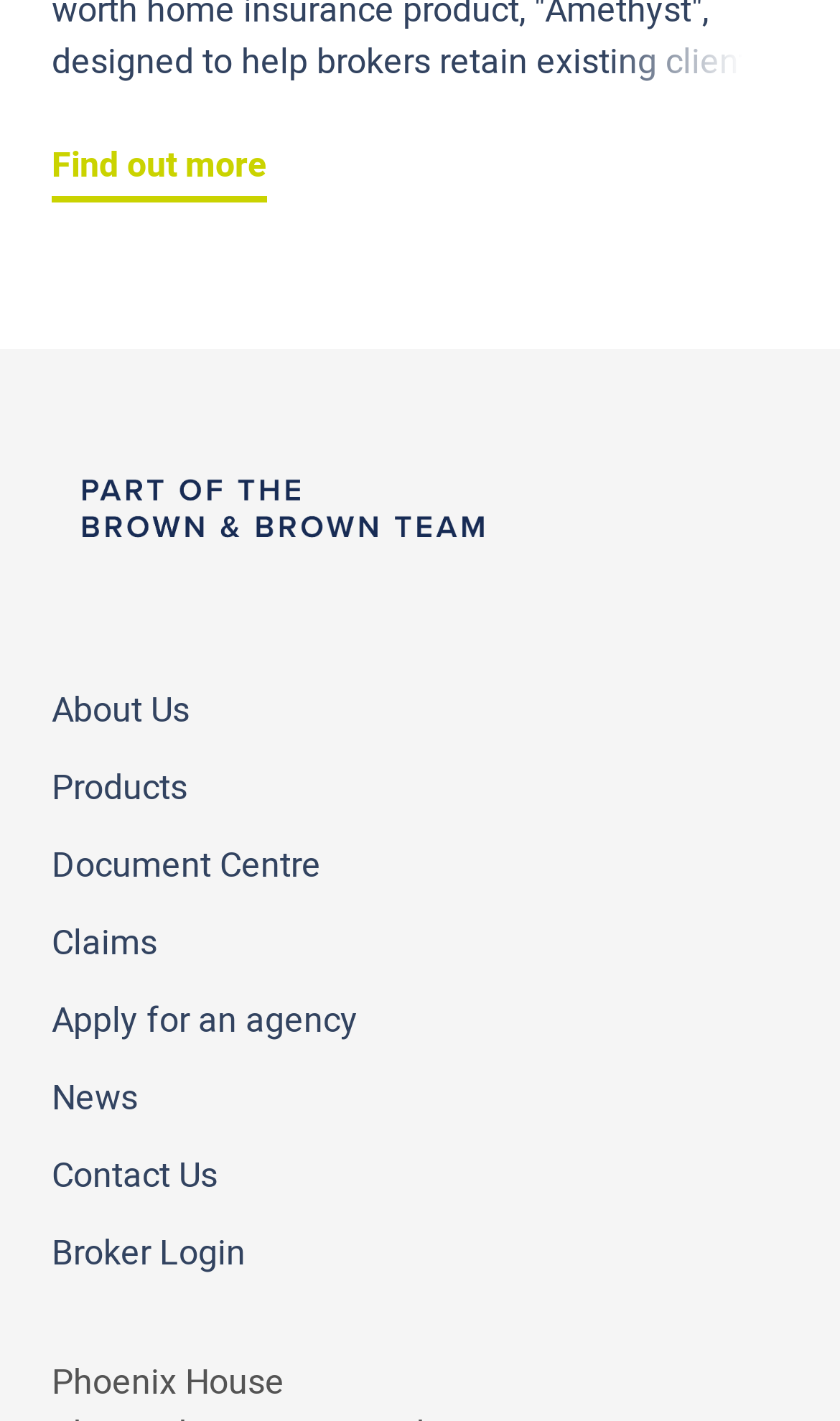Please answer the following question using a single word or phrase: 
What is the name of the company?

Brown and brown